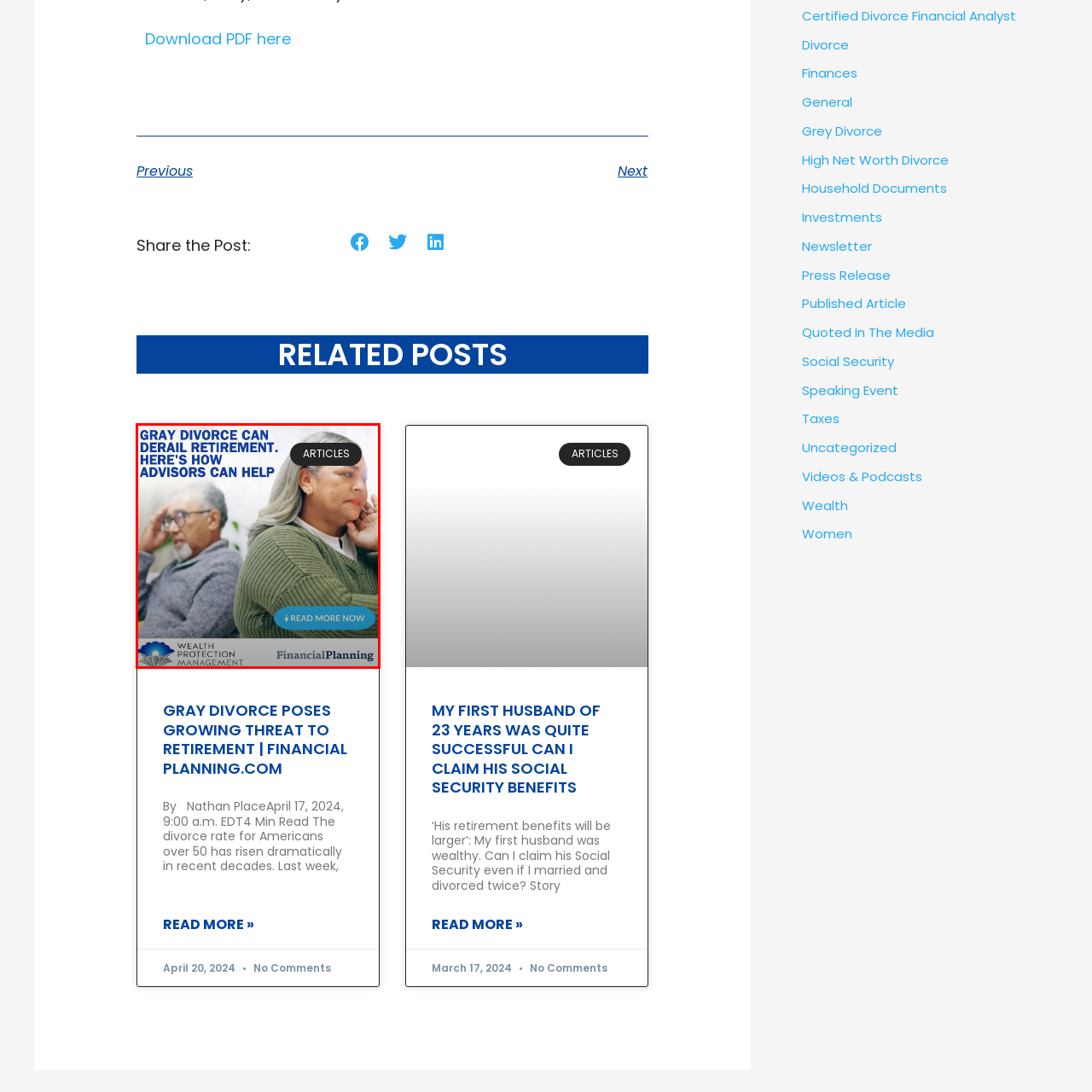Pay attention to the section of the image delineated by the white outline and provide a detailed response to the subsequent question, based on your observations: 
What is the woman in the image doing?

The caption describes the woman as having a thoughtful expression, indicating contemplation of the serious implications this type of divorce can have on financial security and retirement plans.